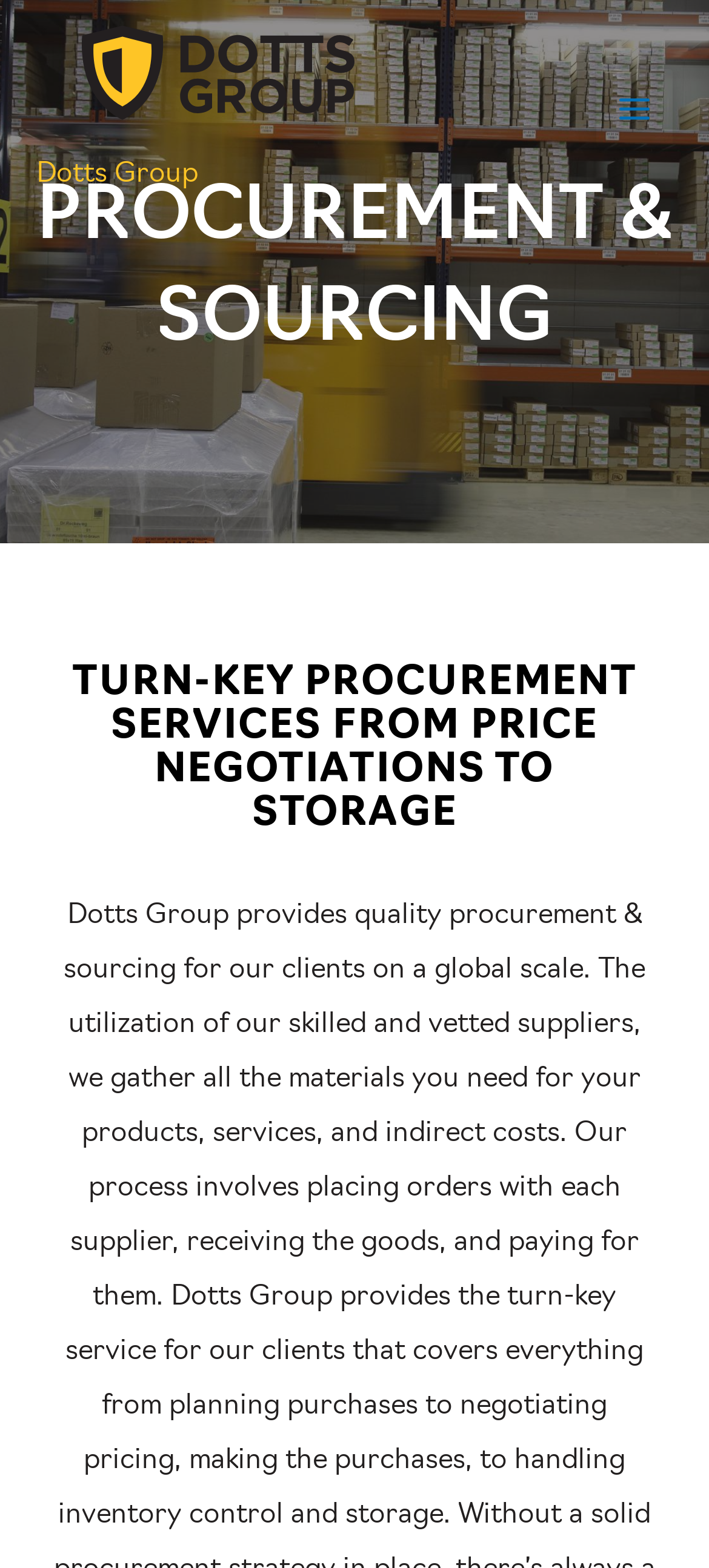Provide a brief response to the question below using one word or phrase:
What is the layout of the top section?

Logo and menu